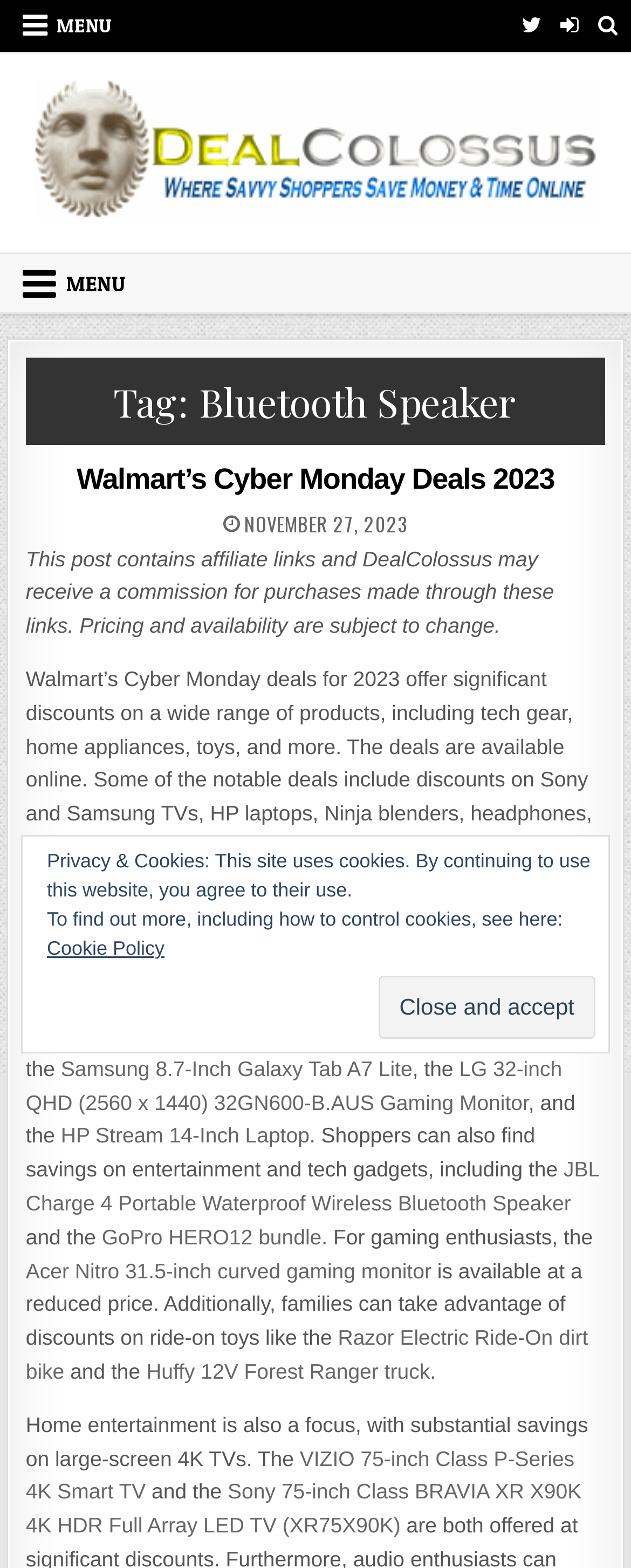Provide a one-word or short-phrase response to the question:
What is the purpose of the 'Close and accept' button?

To accept cookies